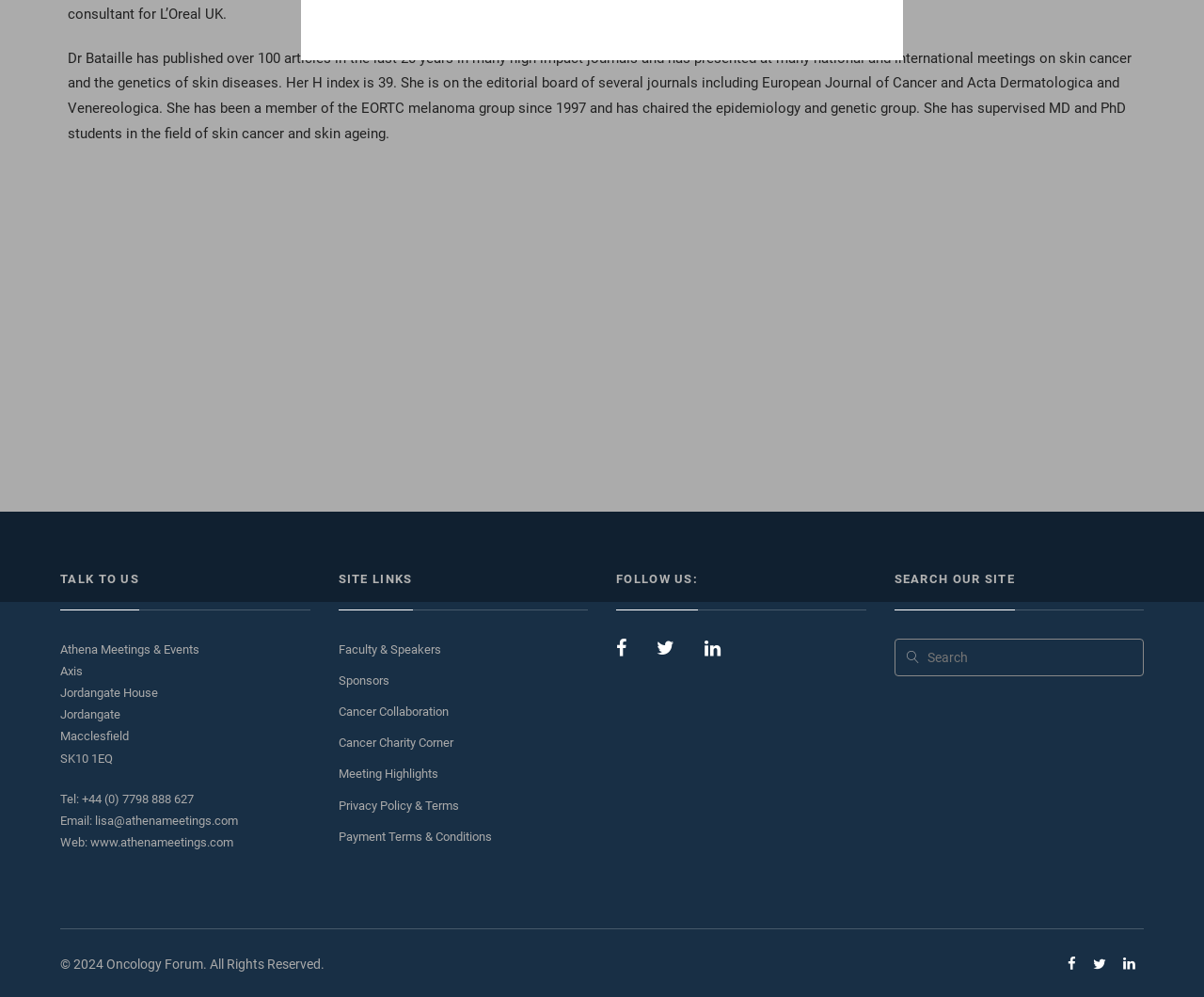Provide the bounding box coordinates of the HTML element this sentence describes: "Meeting Highlights". The bounding box coordinates consist of four float numbers between 0 and 1, i.e., [left, top, right, bottom].

[0.281, 0.769, 0.364, 0.783]